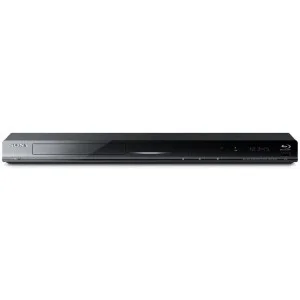What is the price of the device?
Carefully analyze the image and provide a thorough answer to the question.

The caption states that the model is priced at $100.00, which is the cost of the Sony BDP-S380 Blu-ray Disc Player.